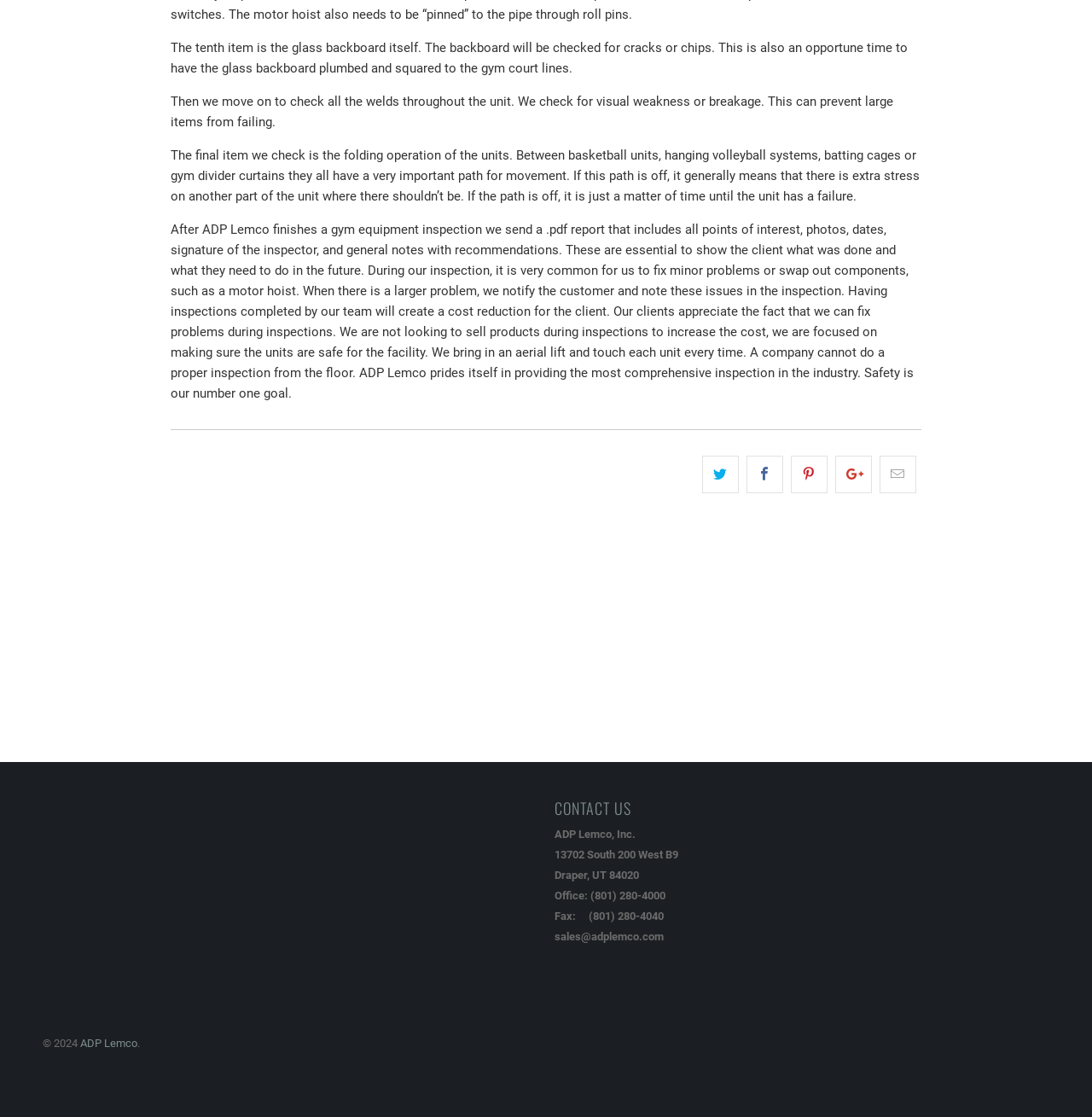Indicate the bounding box coordinates of the element that needs to be clicked to satisfy the following instruction: "Enter your email address in the textbox". The coordinates should be four float numbers between 0 and 1, i.e., [left, top, right, bottom].

[0.325, 0.616, 0.575, 0.648]